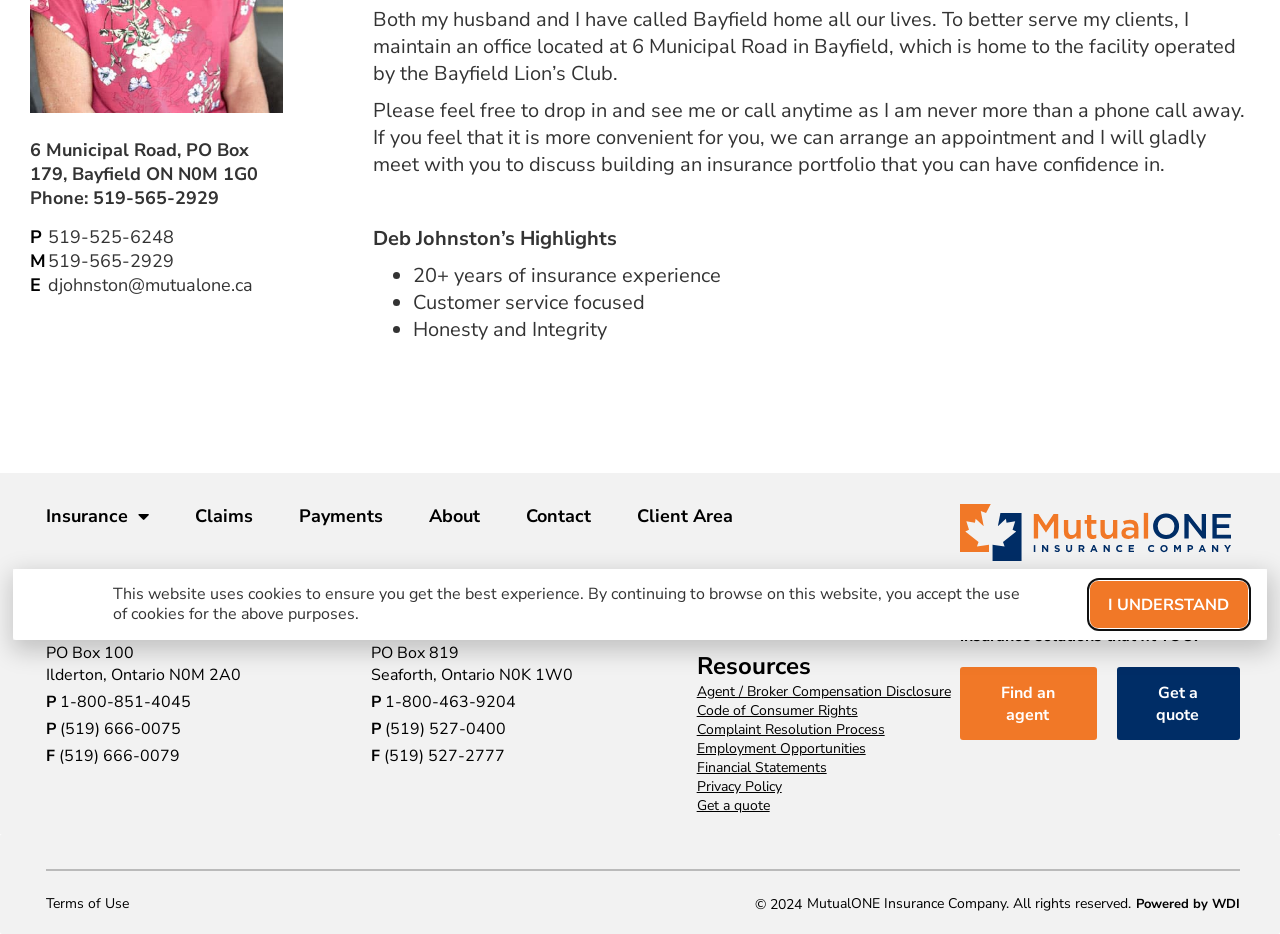Extract the bounding box coordinates for the described element: "Ginger". The coordinates should be represented as four float numbers between 0 and 1: [left, top, right, bottom].

None